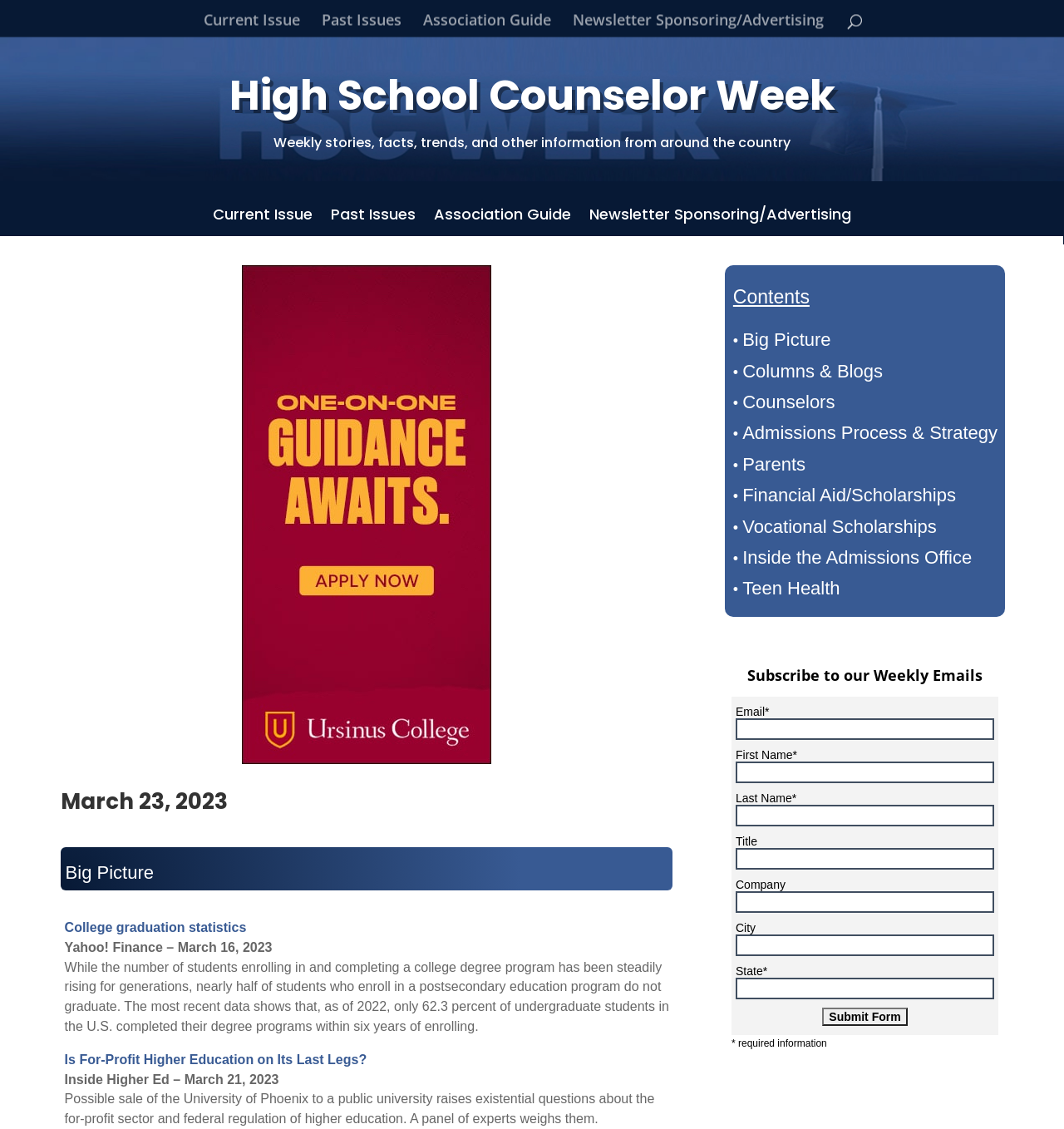Pinpoint the bounding box coordinates of the element to be clicked to execute the instruction: "Go to HOME page".

None